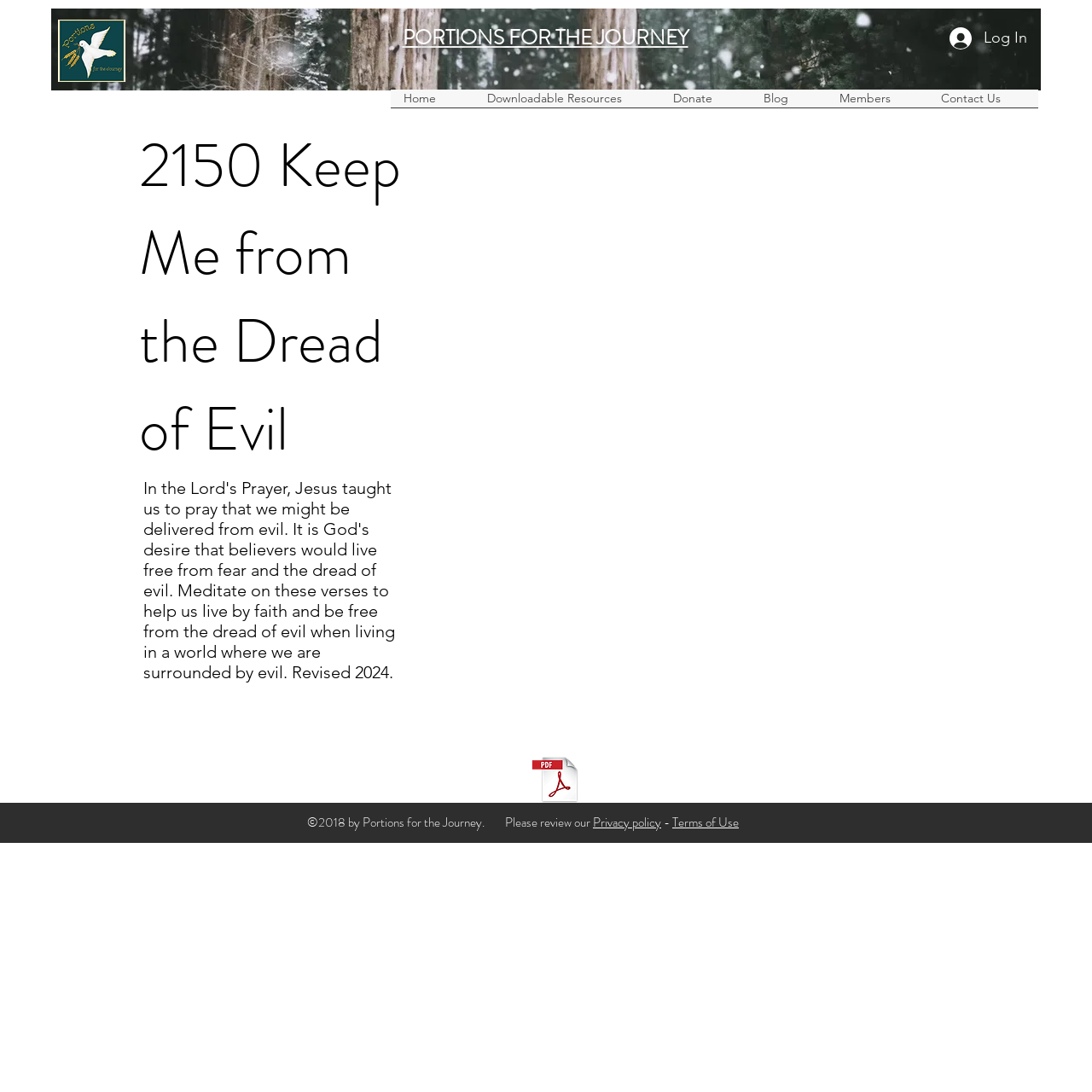What is the topic of the main content?
Please answer the question with as much detail as possible using the screenshot.

I determined the topic of the main content by reading the text in the main section, which mentions 'living free from fear and the dread of evil' and provides a passage from the Lord's Prayer. The heading '2150 Keep Me from the Dread of Evil' also suggests this topic.